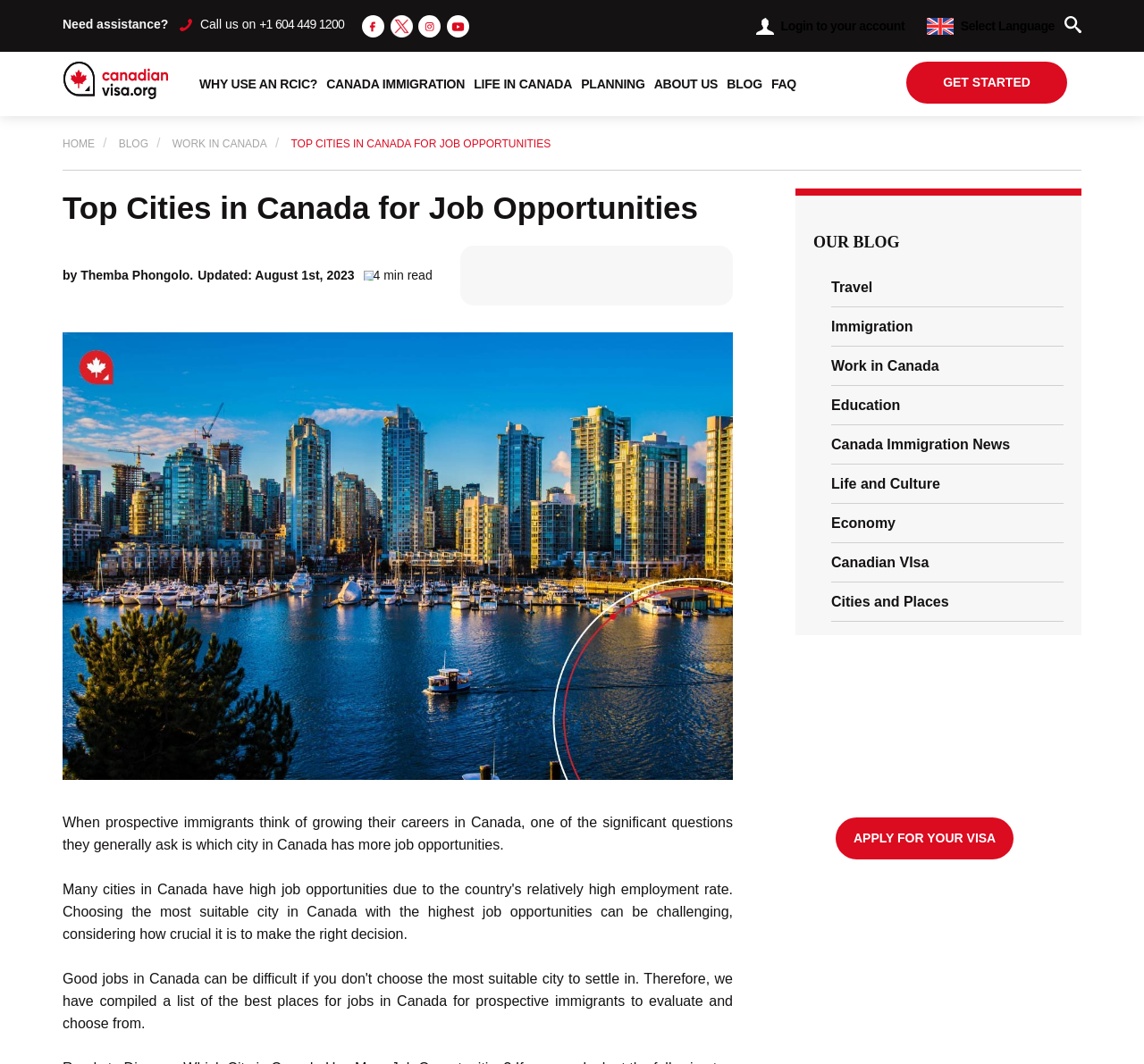What is the phone number to call for assistance?
Based on the screenshot, provide your answer in one word or phrase.

+1 604 449 1200